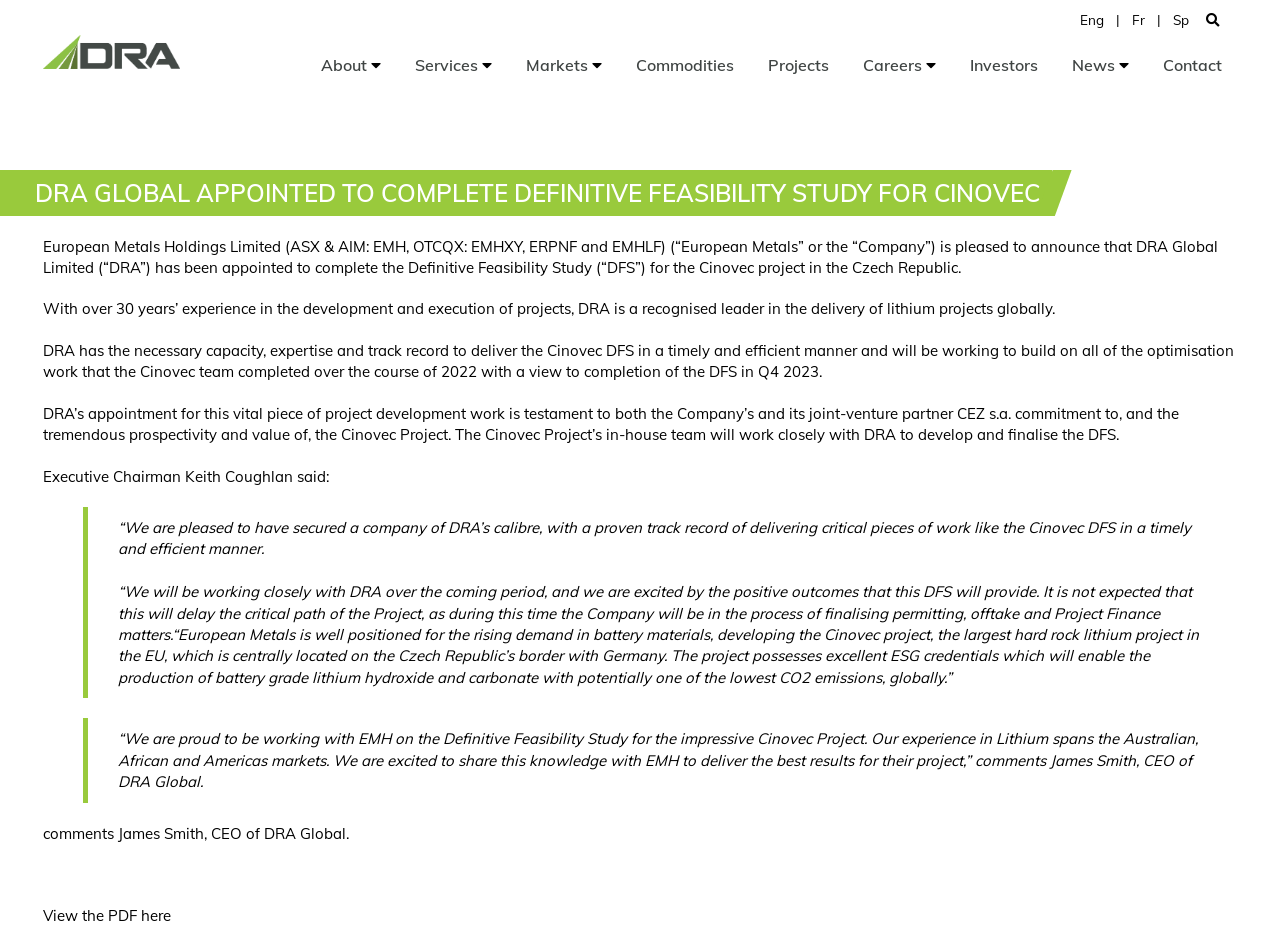Analyze the image and give a detailed response to the question:
Who is the CEO of DRA Global?

The webpage quotes James Smith, CEO of DRA Global, saying 'We are proud to be working with EMH on the Definitive Feasibility Study for the impressive Cinovec Project.'